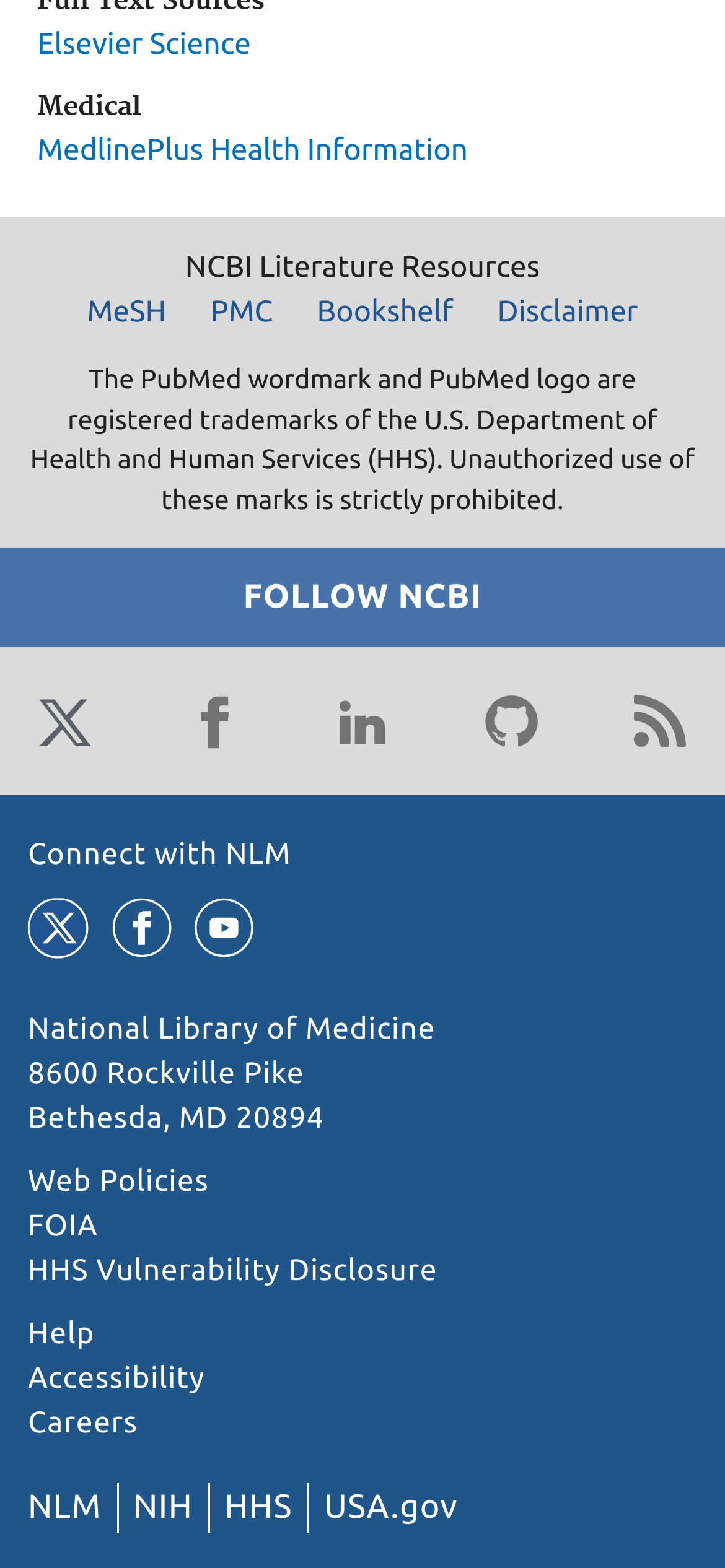Find and indicate the bounding box coordinates of the region you should select to follow the given instruction: "View the National Library of Medicine website".

[0.038, 0.646, 0.601, 0.667]